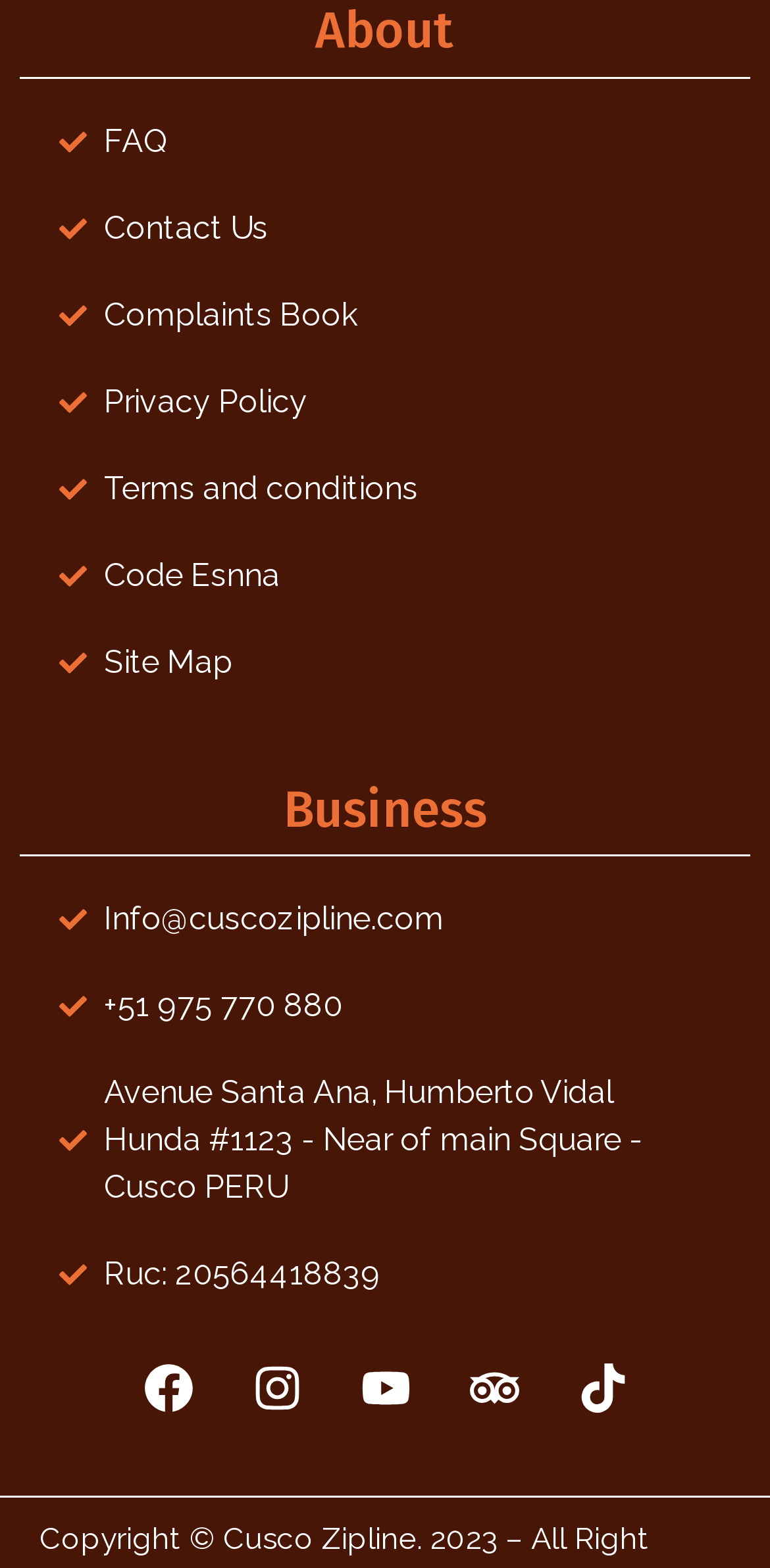Specify the bounding box coordinates of the area to click in order to follow the given instruction: "Click on FAQ."

[0.077, 0.075, 0.923, 0.105]